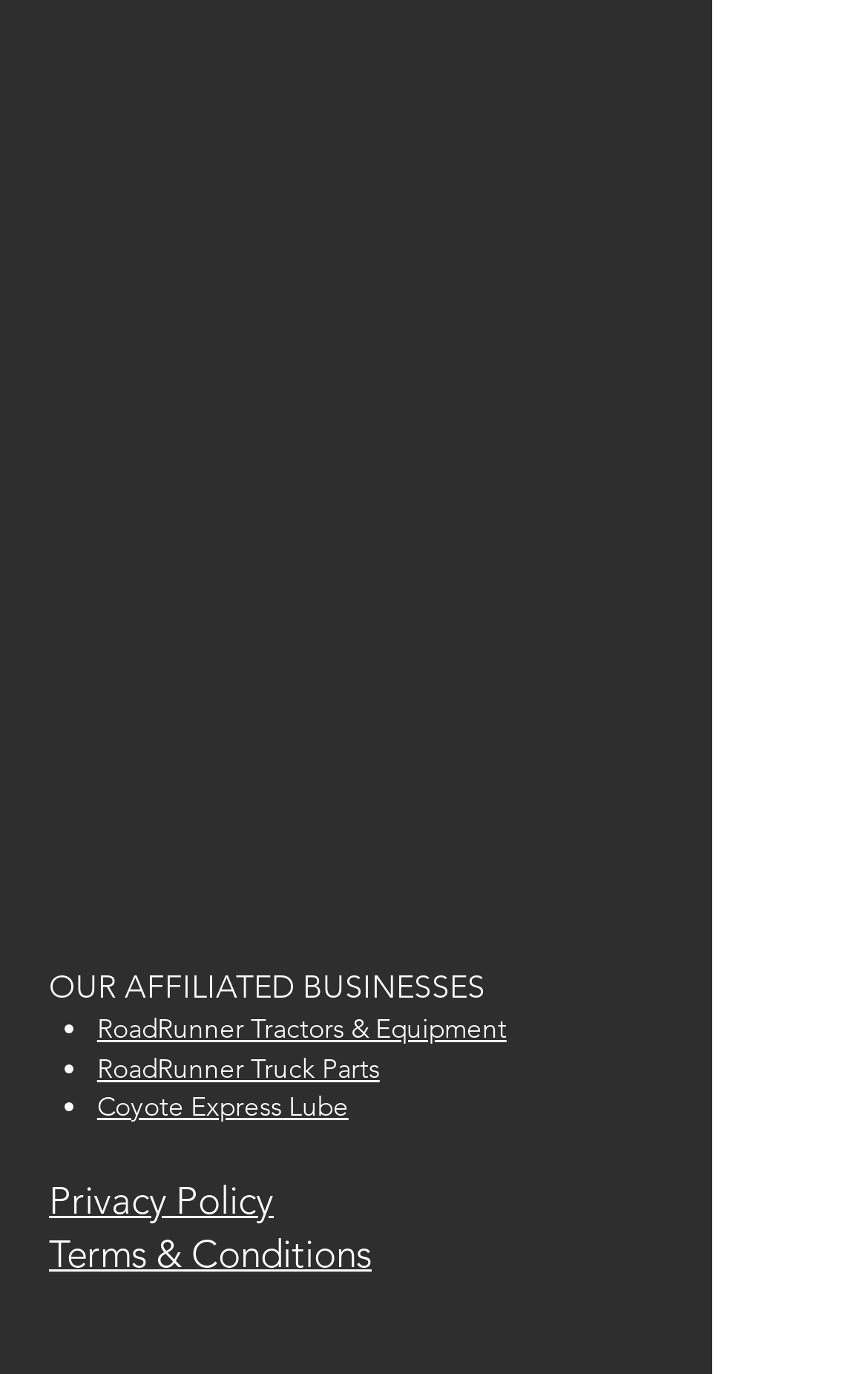Please identify the coordinates of the bounding box that should be clicked to fulfill this instruction: "Learn more about General Diesel Repair".

[0.116, 0.438, 0.465, 0.467]